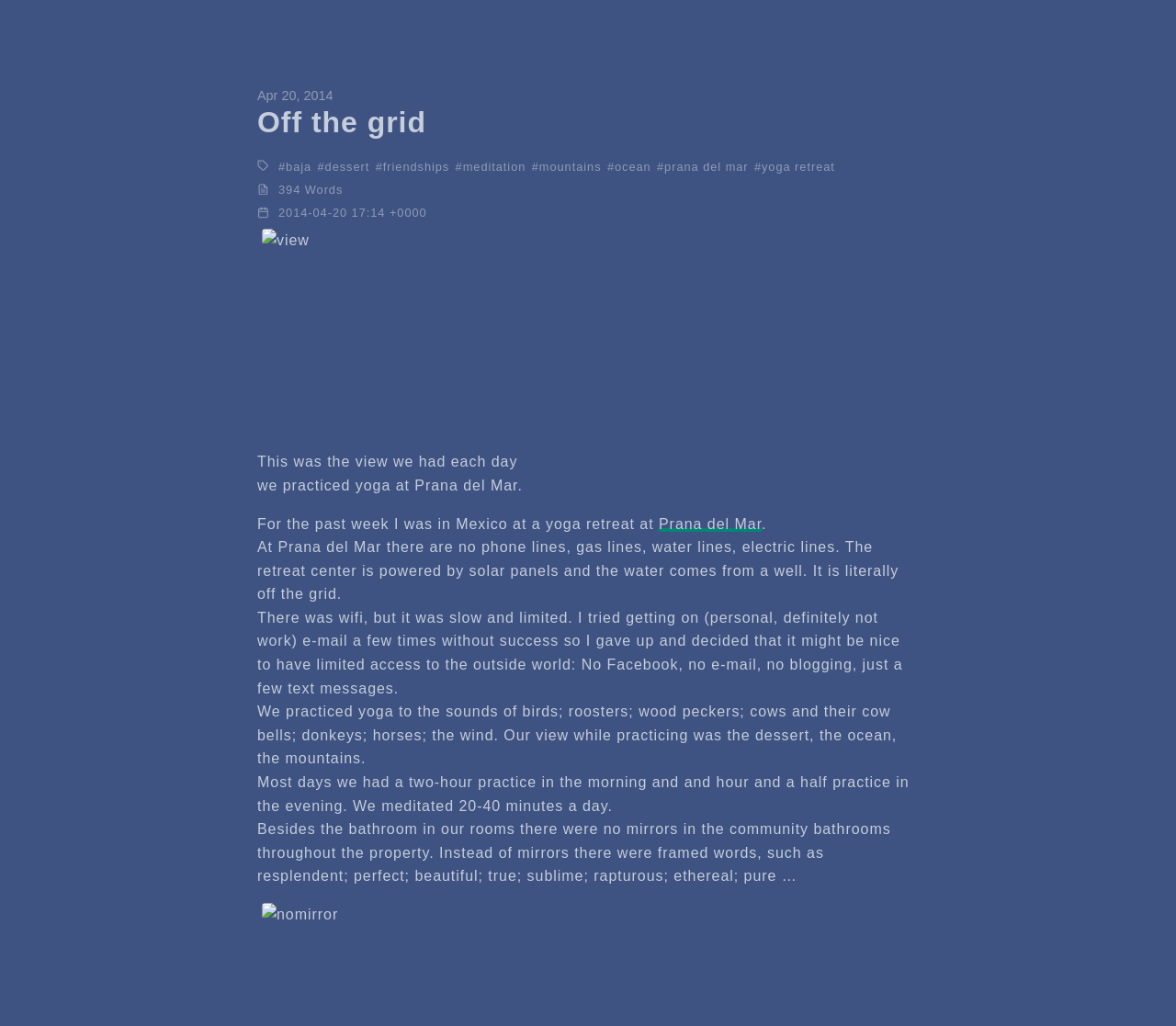What is the date of the yoga retreat?
Please provide an in-depth and detailed response to the question.

I found the date of the yoga retreat by looking at the StaticText element with the content 'Apr 20, 2014' which is located at the top of the webpage, indicating the date of the blog post.